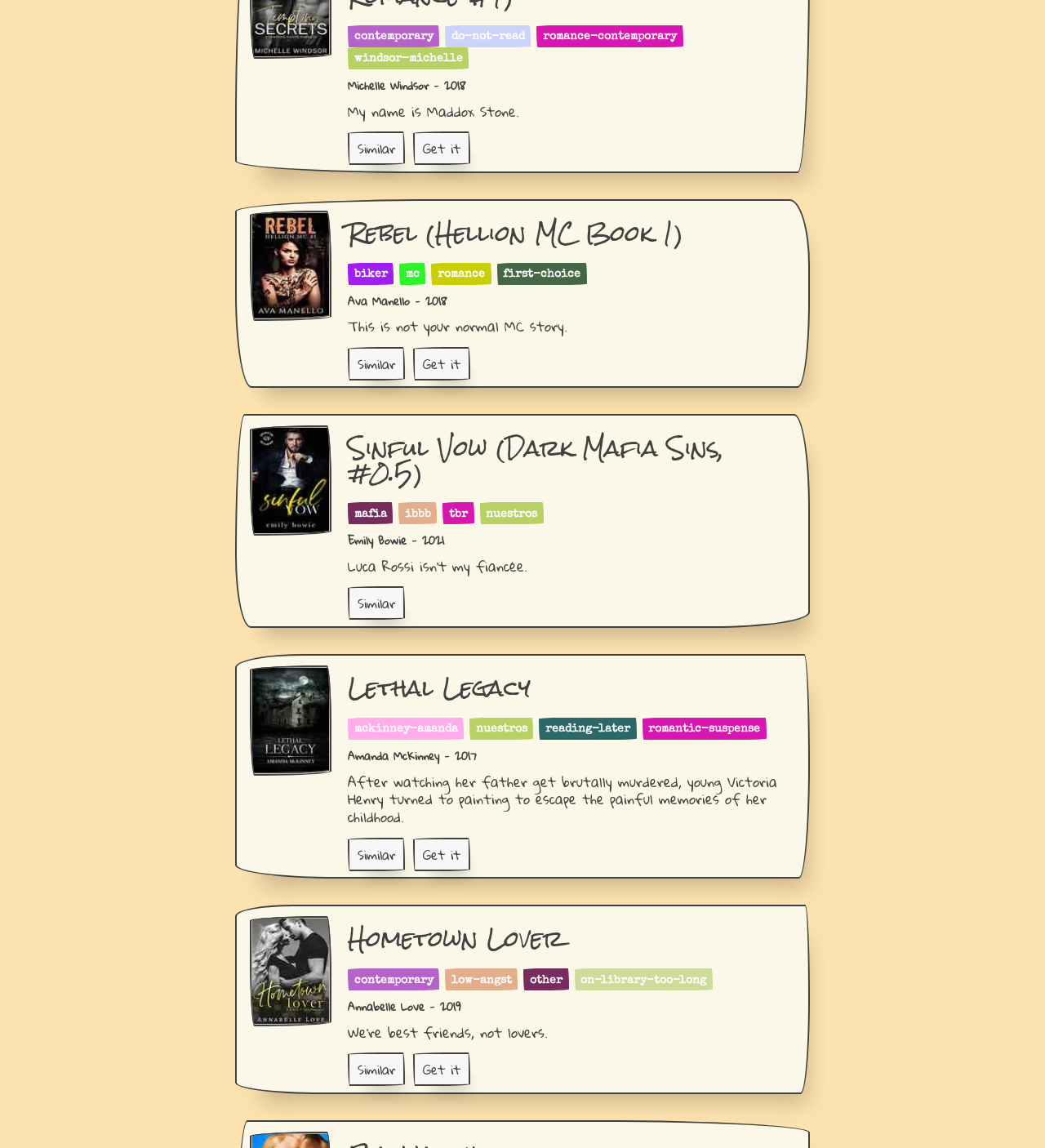Please locate the bounding box coordinates of the element that should be clicked to achieve the given instruction: "Search for something".

None